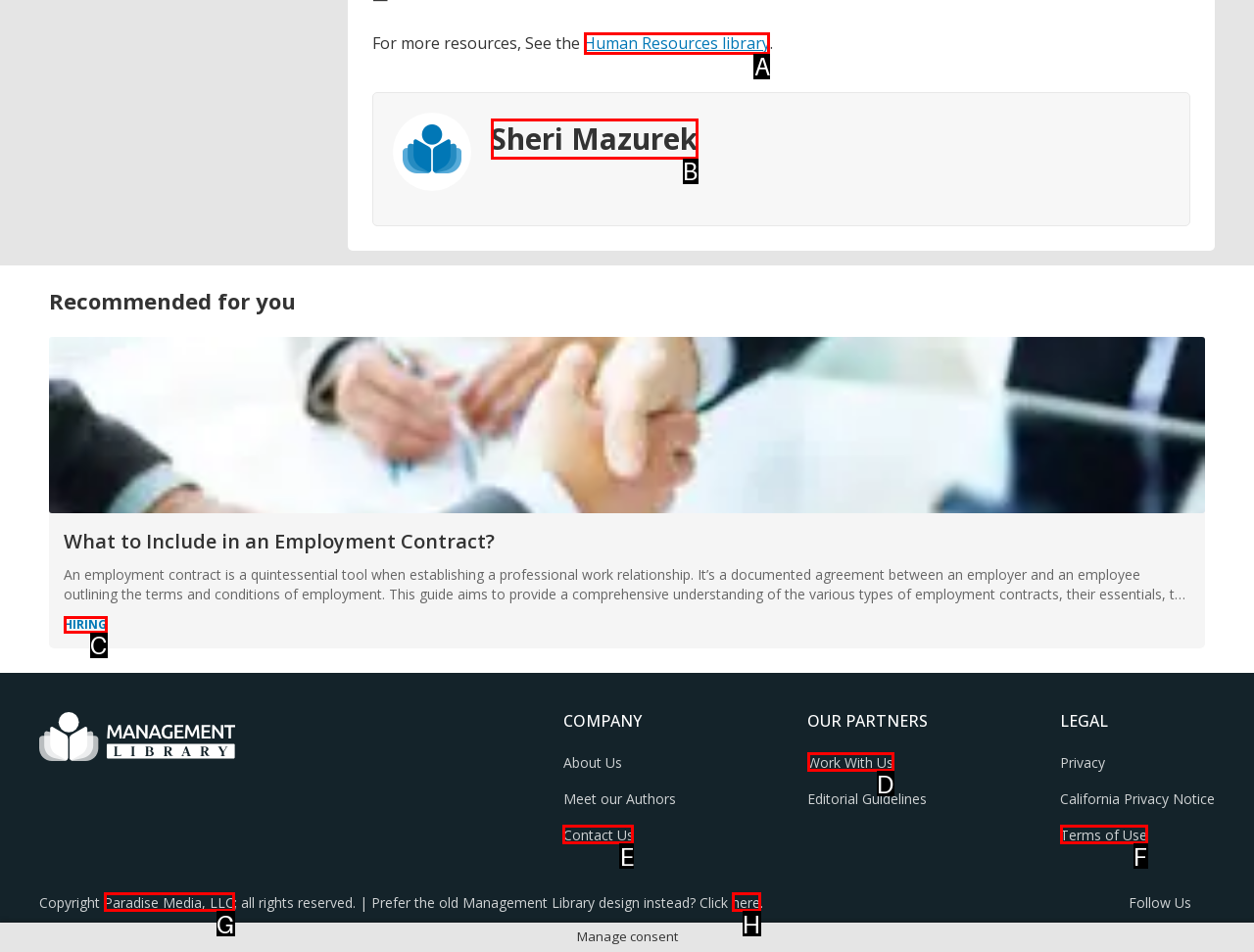For the task: Click the link to Human Resources library, tell me the letter of the option you should click. Answer with the letter alone.

A